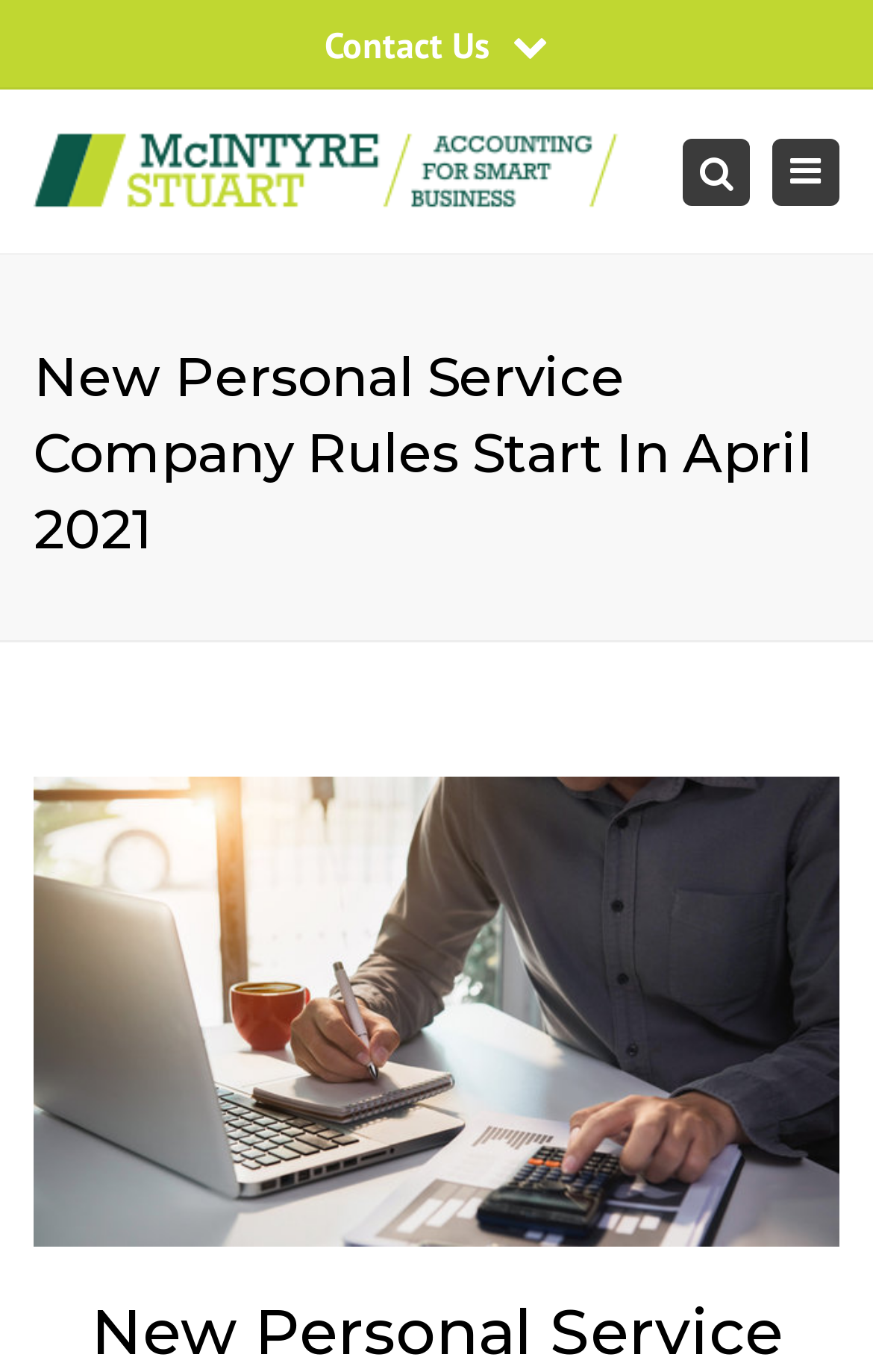Identify the bounding box of the HTML element described here: "Search". Provide the coordinates as four float numbers between 0 and 1: [left, top, right, bottom].

[0.782, 0.1, 0.859, 0.149]